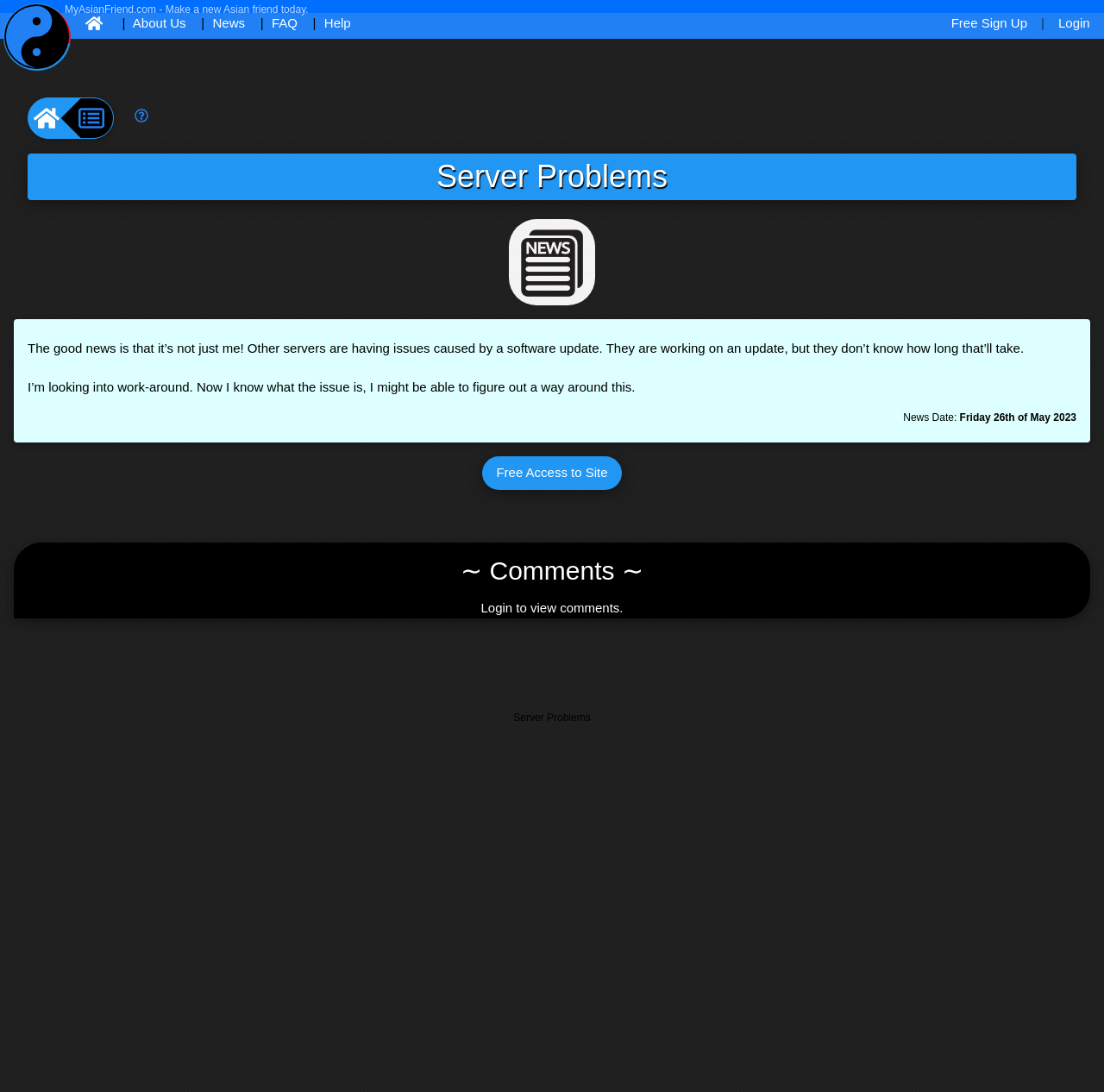What is the website's name?
Provide a fully detailed and comprehensive answer to the question.

The website's name is obtained from the StaticText element with the text 'MyAsianFriend.com - Make a new Asian friend today.' at the top of the webpage.